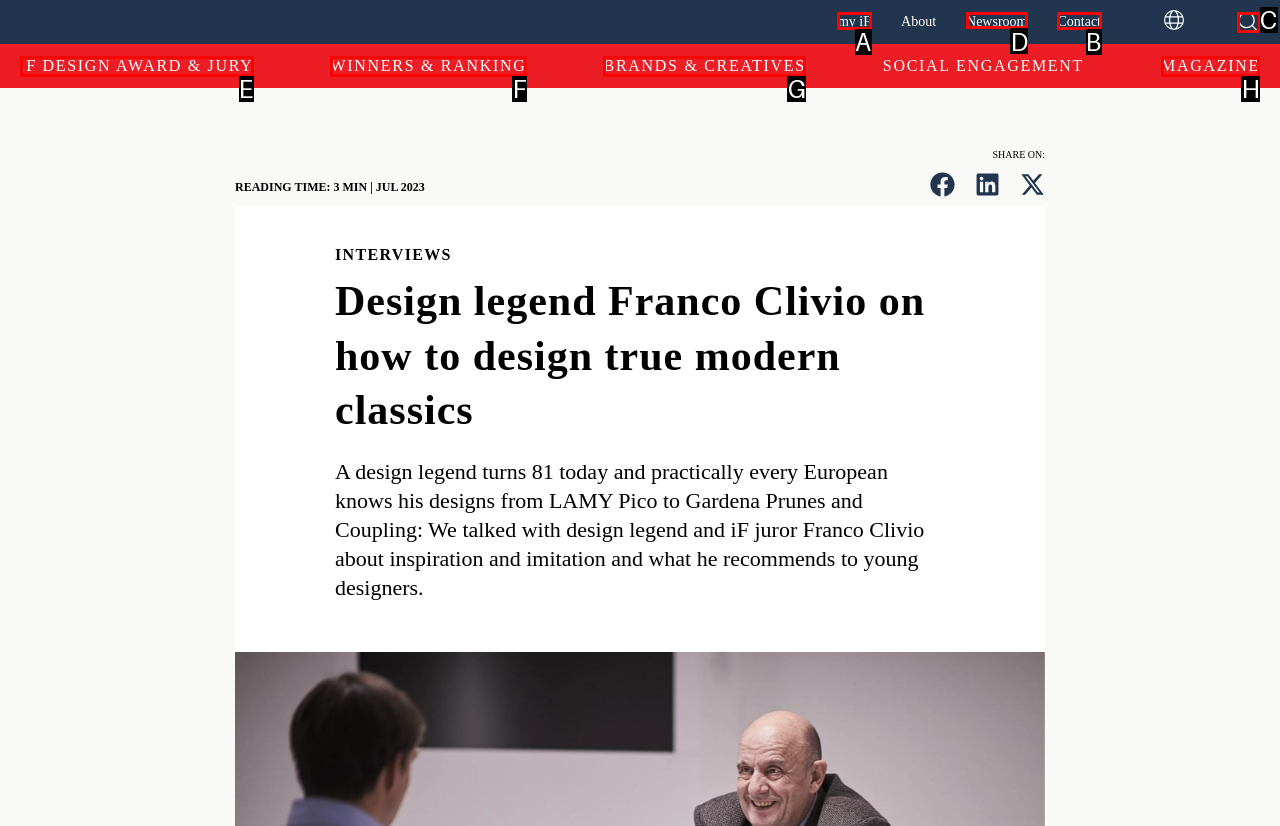What option should you select to complete this task: Go to the Newsroom page? Indicate your answer by providing the letter only.

D